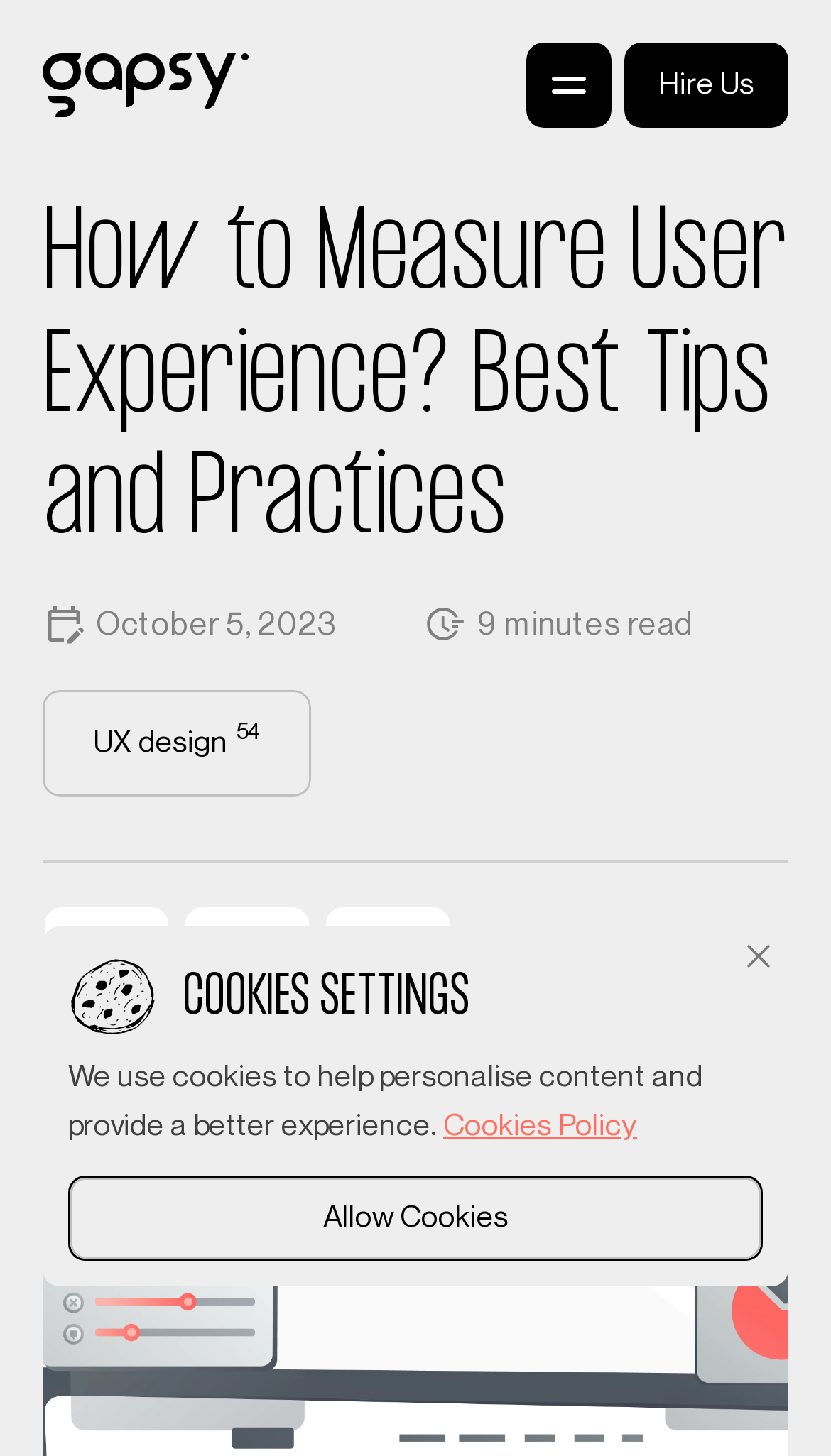Predict the bounding box coordinates of the area that should be clicked to accomplish the following instruction: "Visit twitter". The bounding box coordinates should consist of four float numbers between 0 and 1, i.e., [left, top, right, bottom].

[0.051, 0.621, 0.205, 0.709]